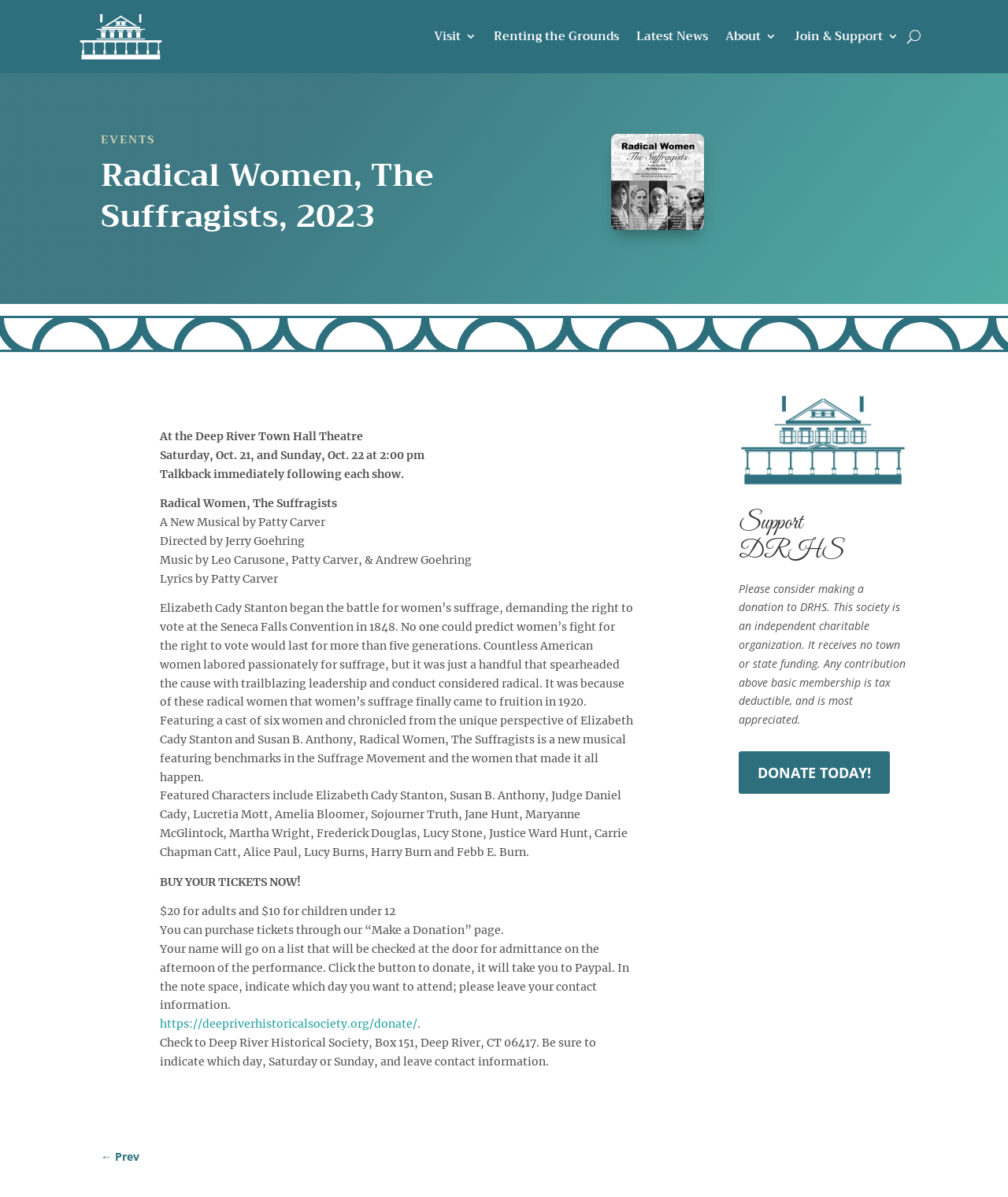How can tickets be purchased?
Using the image as a reference, answer the question with a short word or phrase.

Through the 'Make a Donation' page